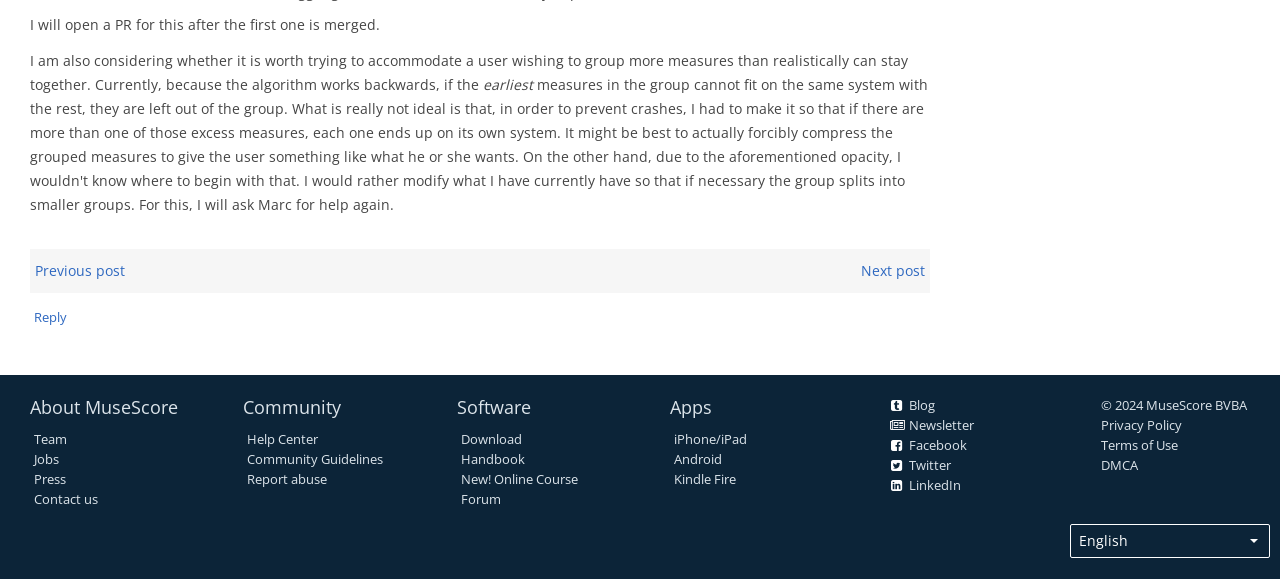What is the text of the first static text element? Examine the screenshot and reply using just one word or a brief phrase.

I will open a PR for this after the first one is merged.